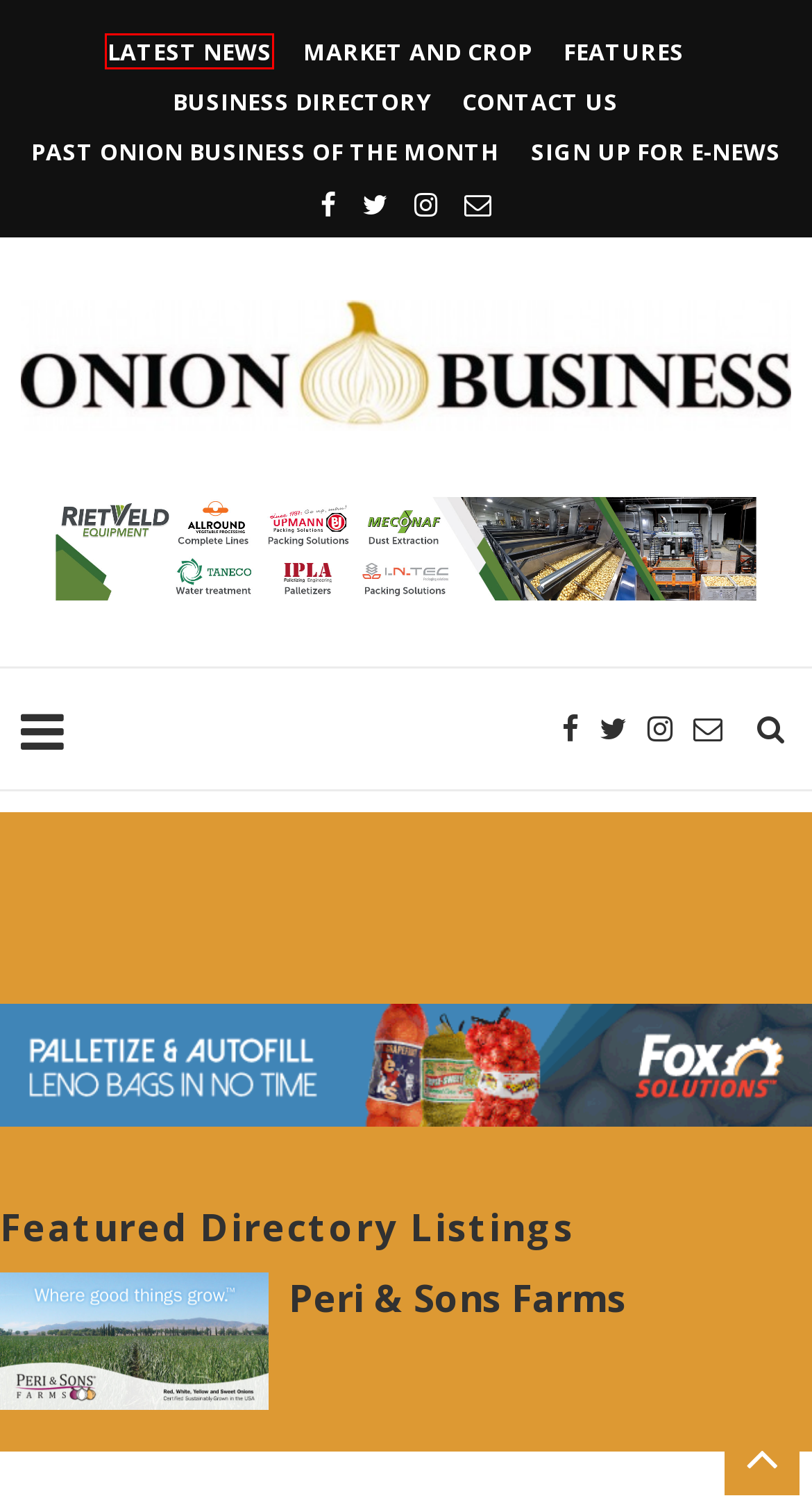Examine the screenshot of a webpage with a red bounding box around an element. Then, select the webpage description that best represents the new page after clicking the highlighted element. Here are the descriptions:
A. Sign Up for E-News – Onion Business
B. Peri & Sons Farms – Onion Business
C. Business Directory – Onion Business
D. Market and Crop – Onion Business
E. Latest News – Onion Business
F. Contact us – Onion Business
G. Rietveld Equipment
H. Features – Onion Business

E